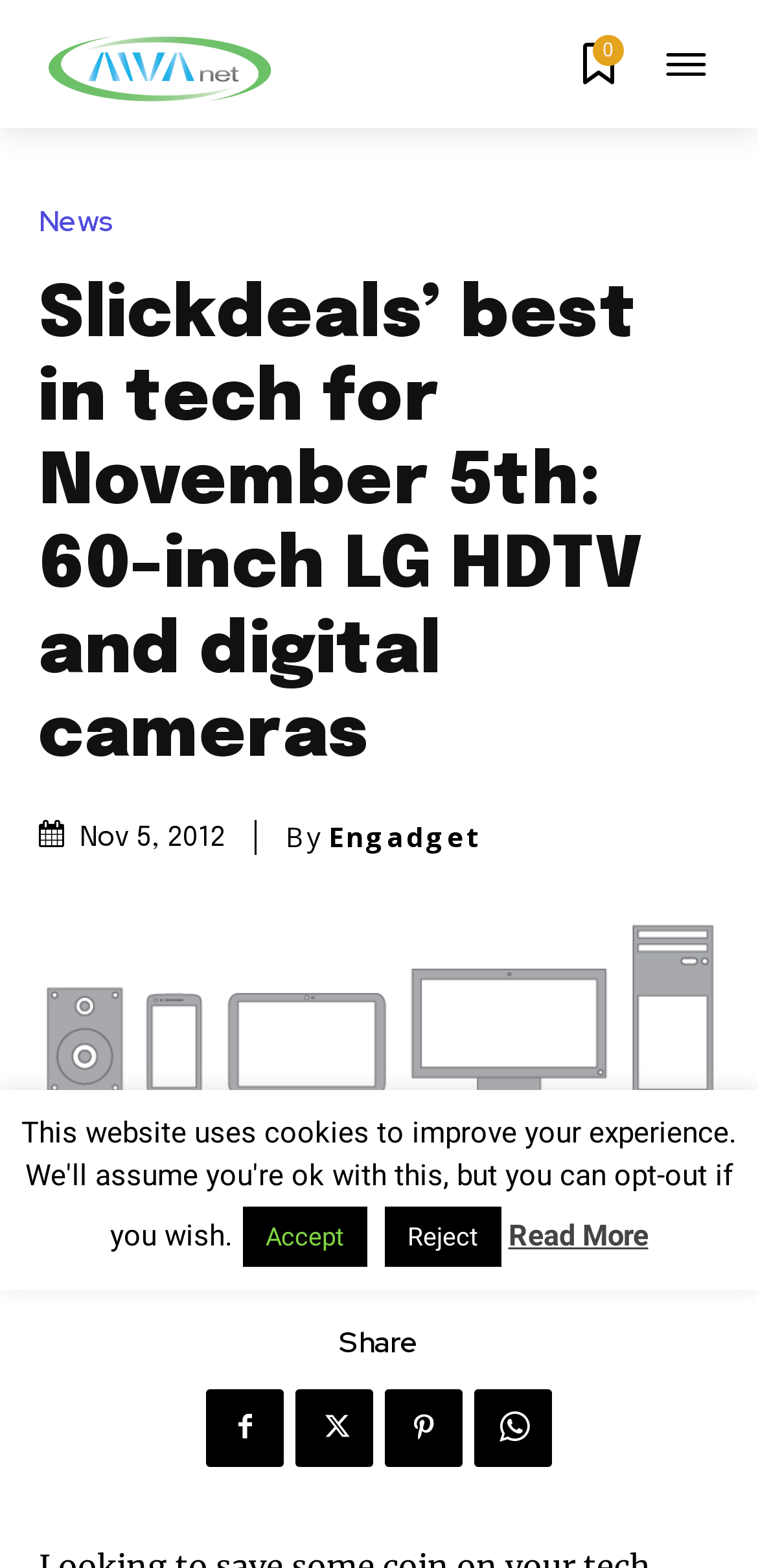What is the name of the source of the article?
Answer briefly with a single word or phrase based on the image.

Engadget